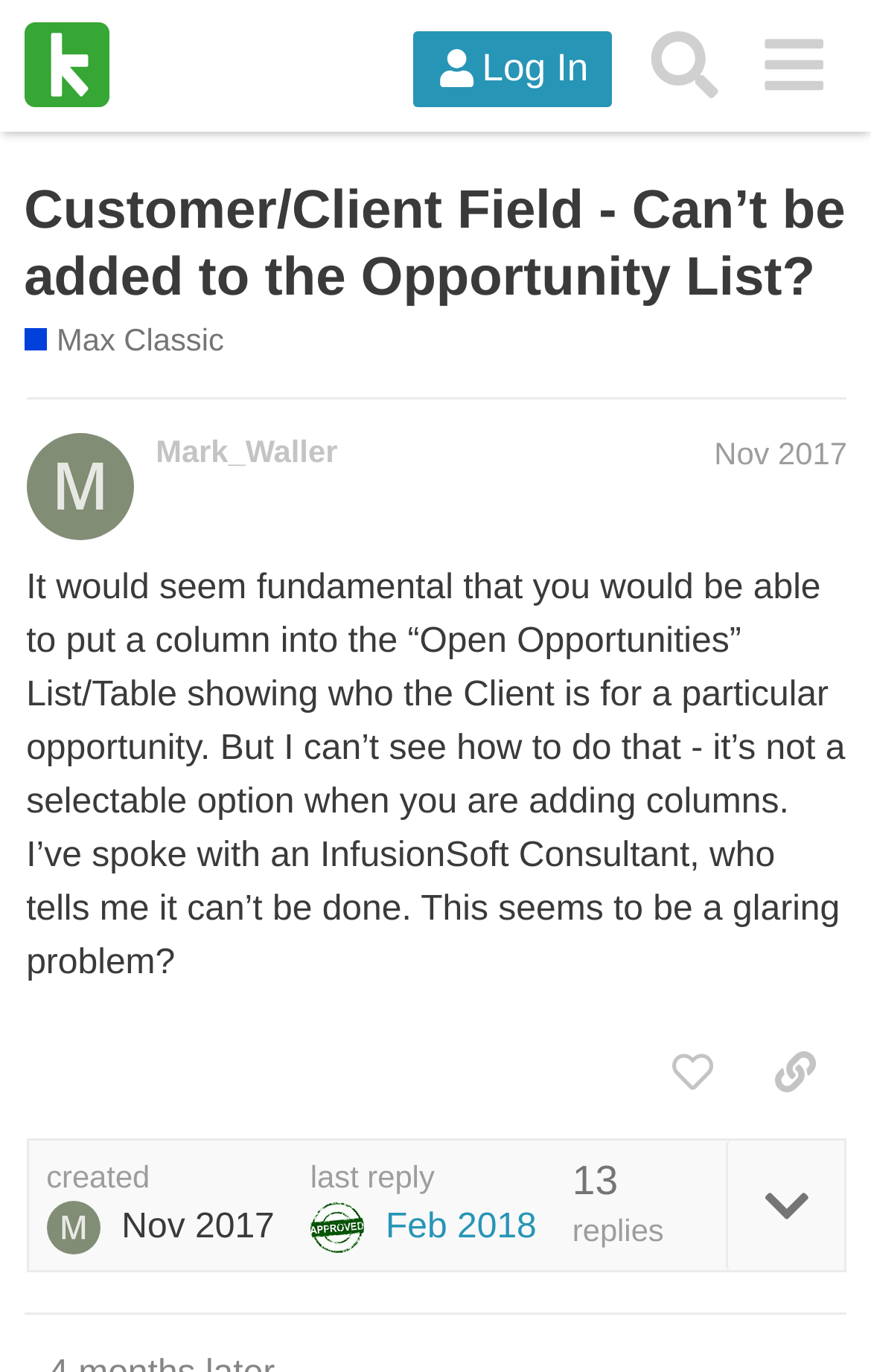From the webpage screenshot, predict the bounding box coordinates (top-left x, top-left y, bottom-right x, bottom-right y) for the UI element described here: last reply Feb 2018

[0.356, 0.844, 0.616, 0.914]